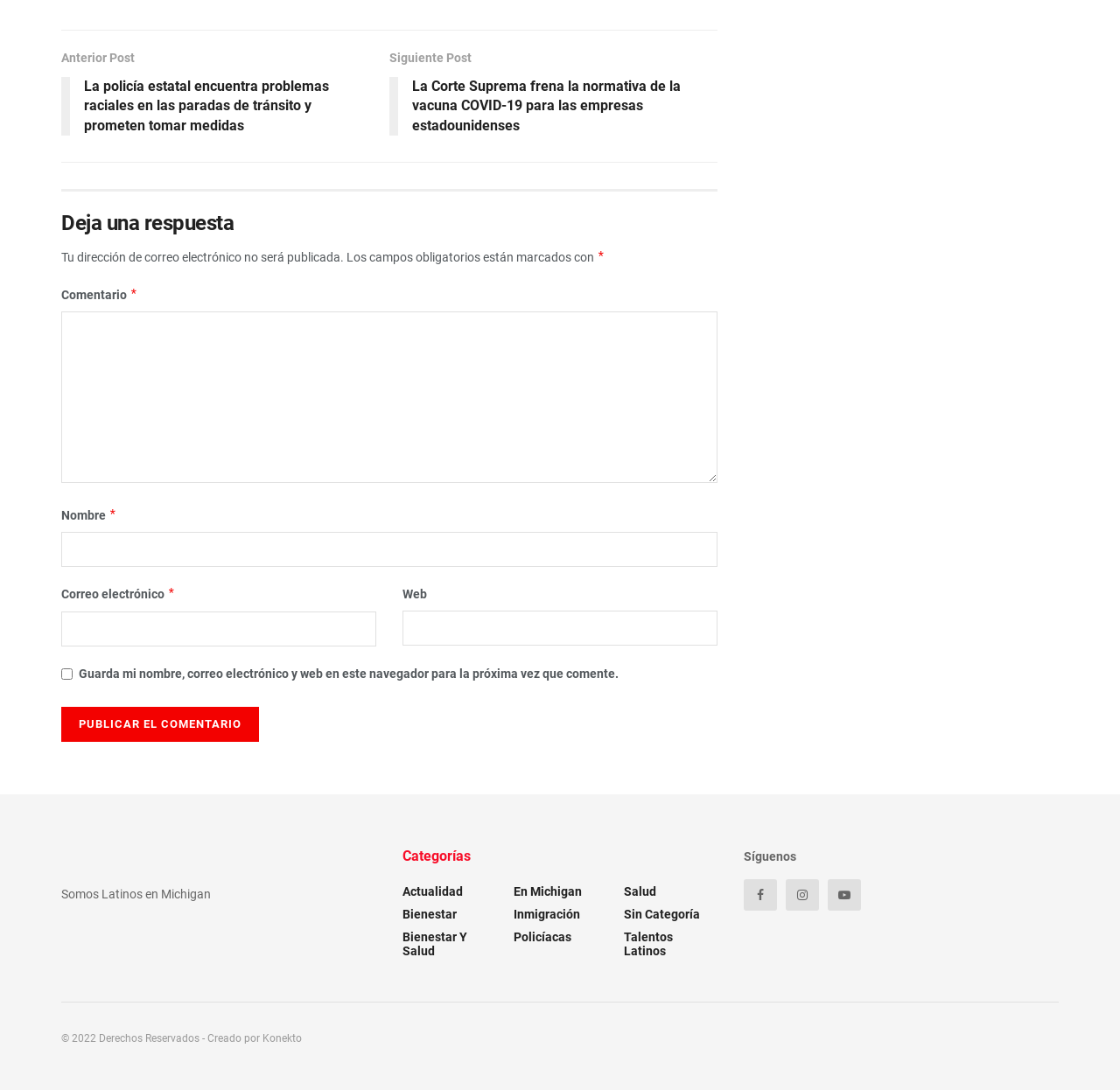Provide the bounding box coordinates of the section that needs to be clicked to accomplish the following instruction: "Click on the button to publish the comment."

[0.055, 0.649, 0.231, 0.681]